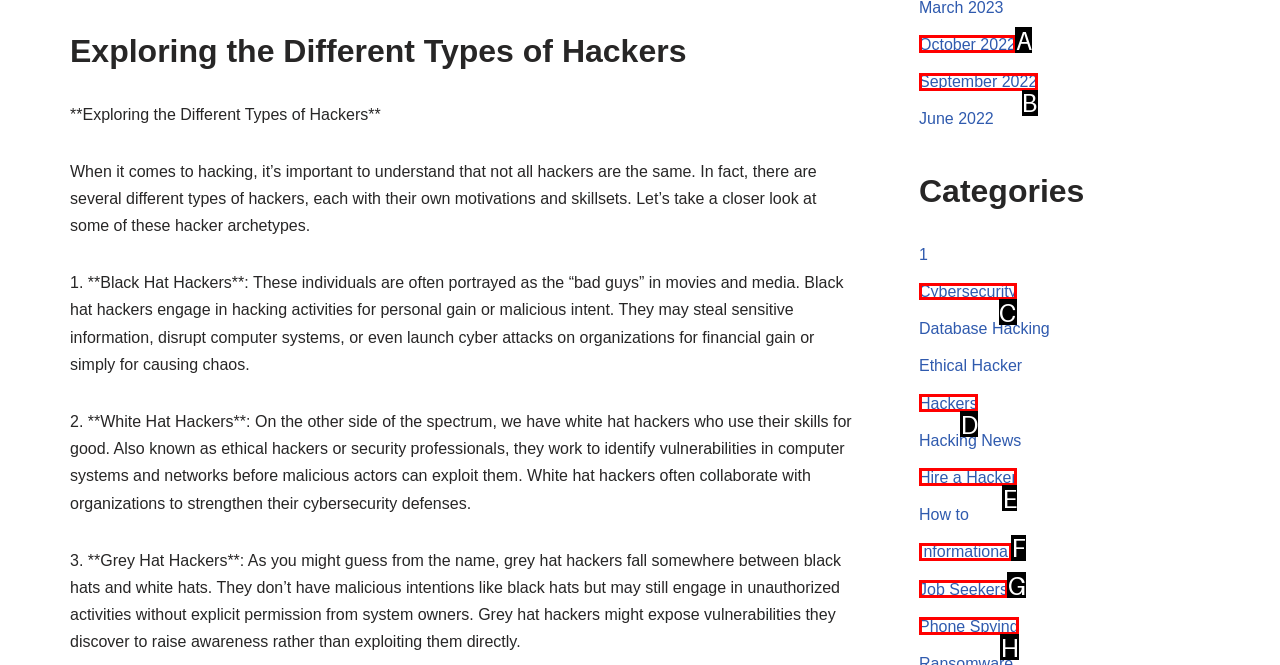Based on the choices marked in the screenshot, which letter represents the correct UI element to perform the task: Explore 'Cybersecurity' category?

C